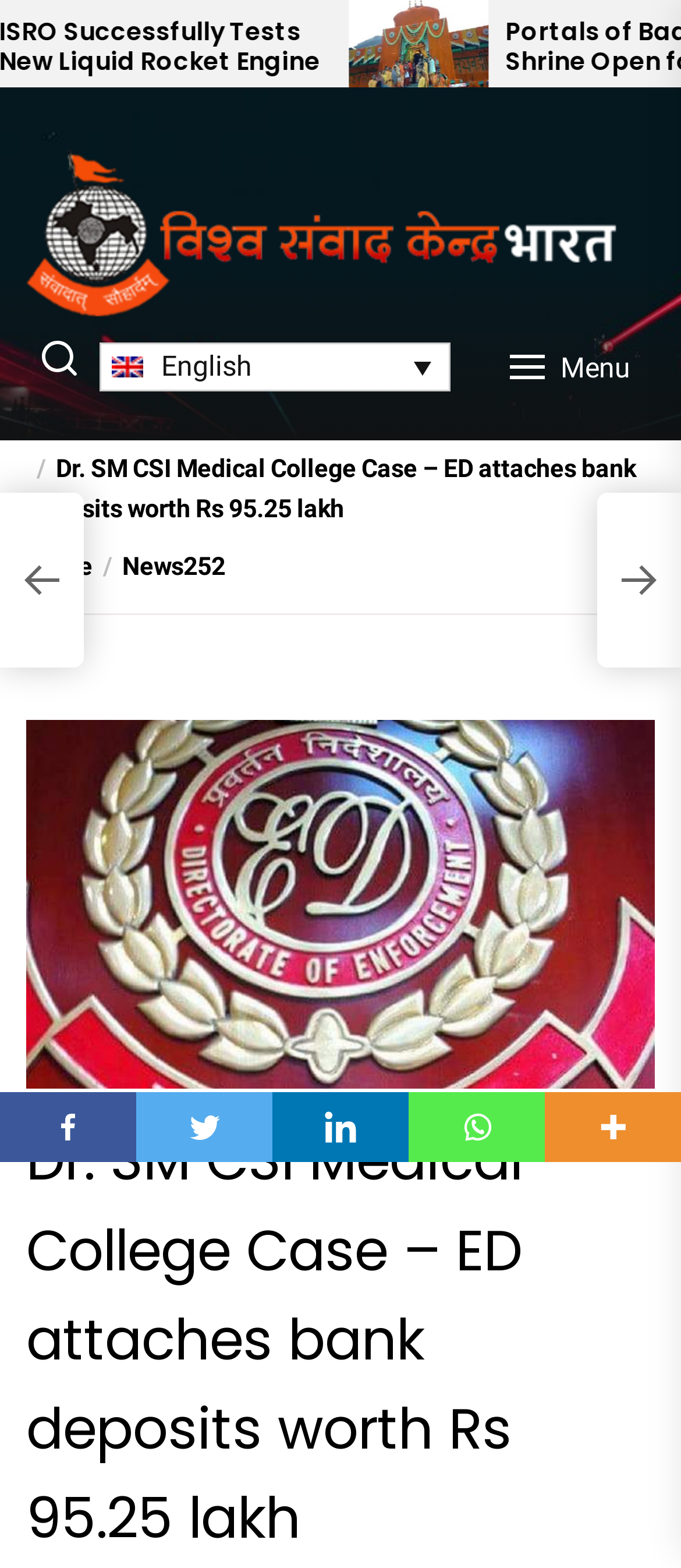What is the language of the webpage?
Please use the visual content to give a single word or phrase answer.

English